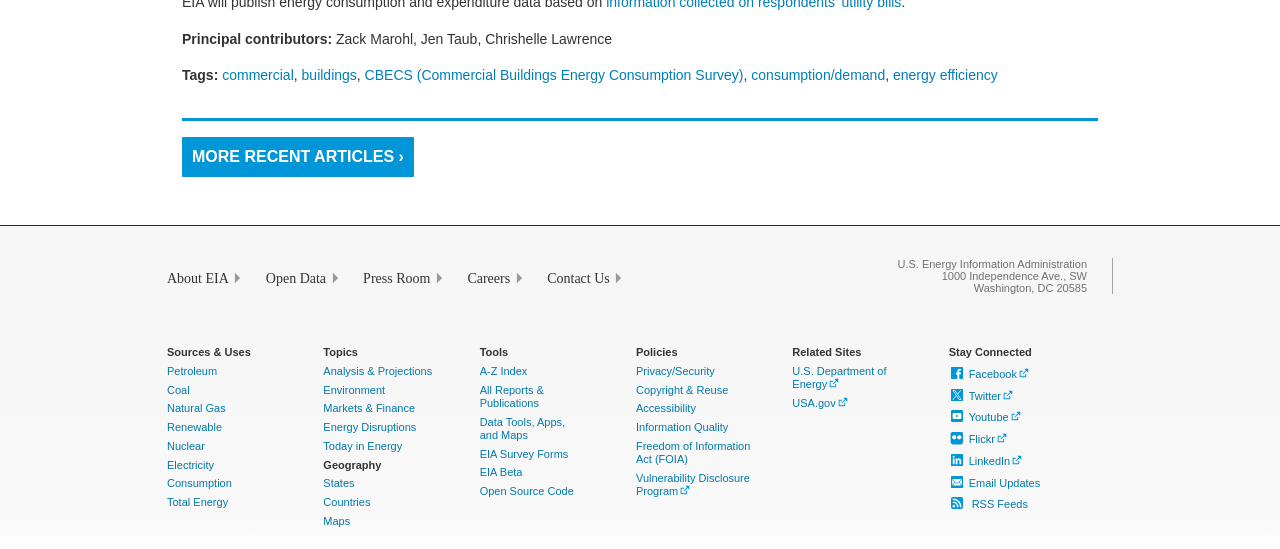Respond with a single word or phrase to the following question: What is the name of the organization?

U.S. Energy Information Administration